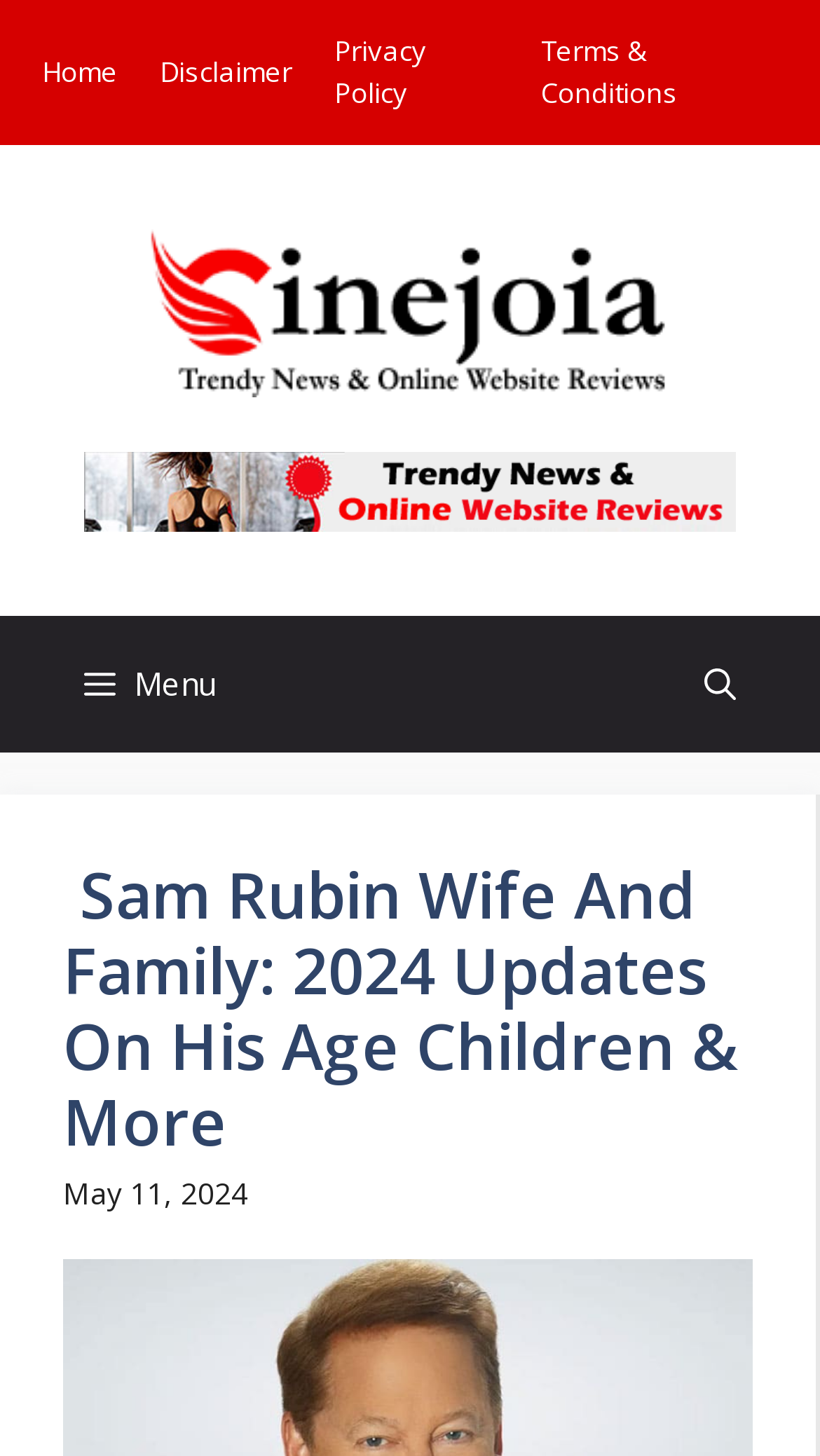What is the name of the website?
Using the image, answer in one word or phrase.

Cinejoia